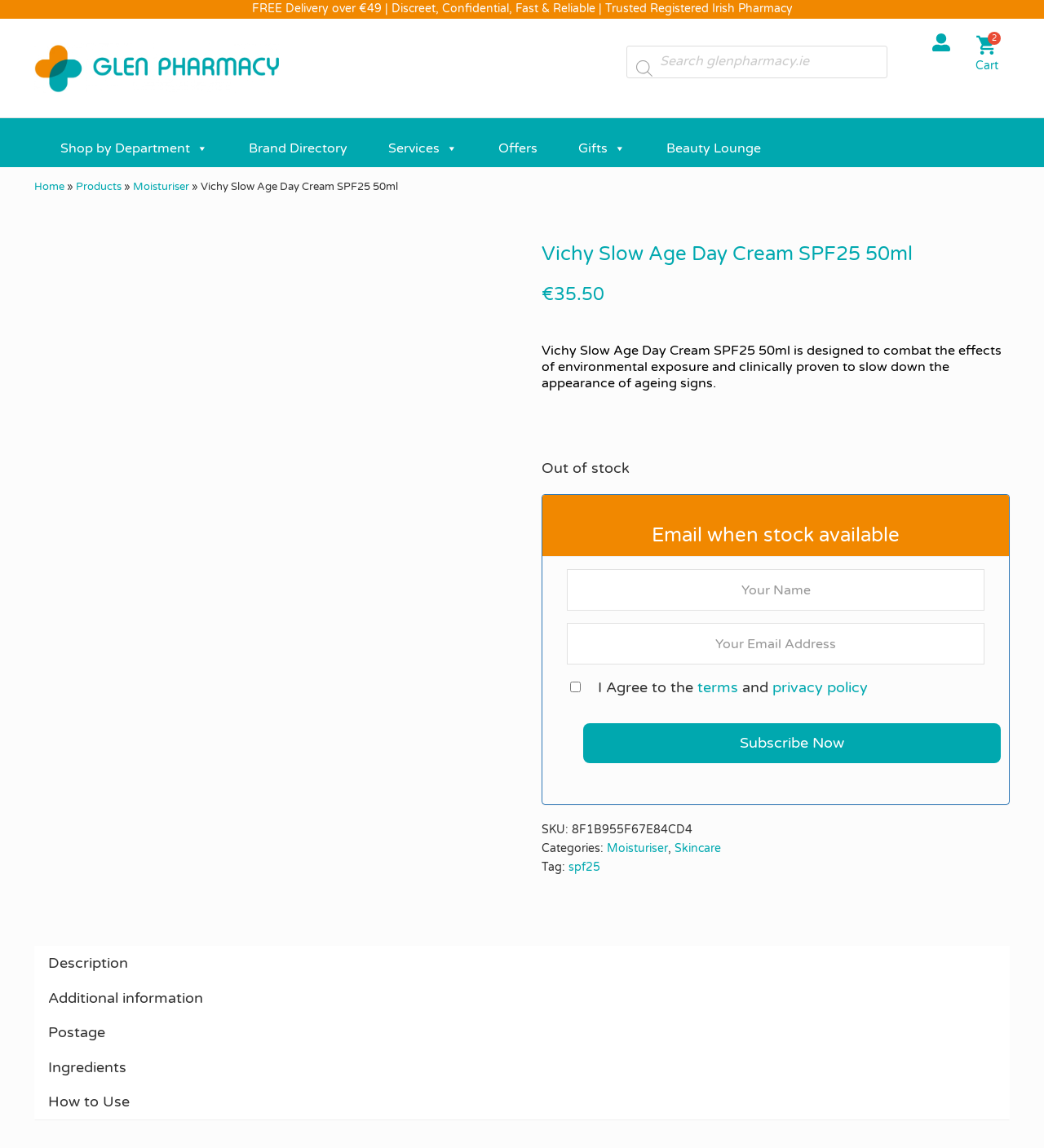Can you determine the bounding box coordinates of the area that needs to be clicked to fulfill the following instruction: "Search for products"?

[0.6, 0.027, 0.874, 0.092]